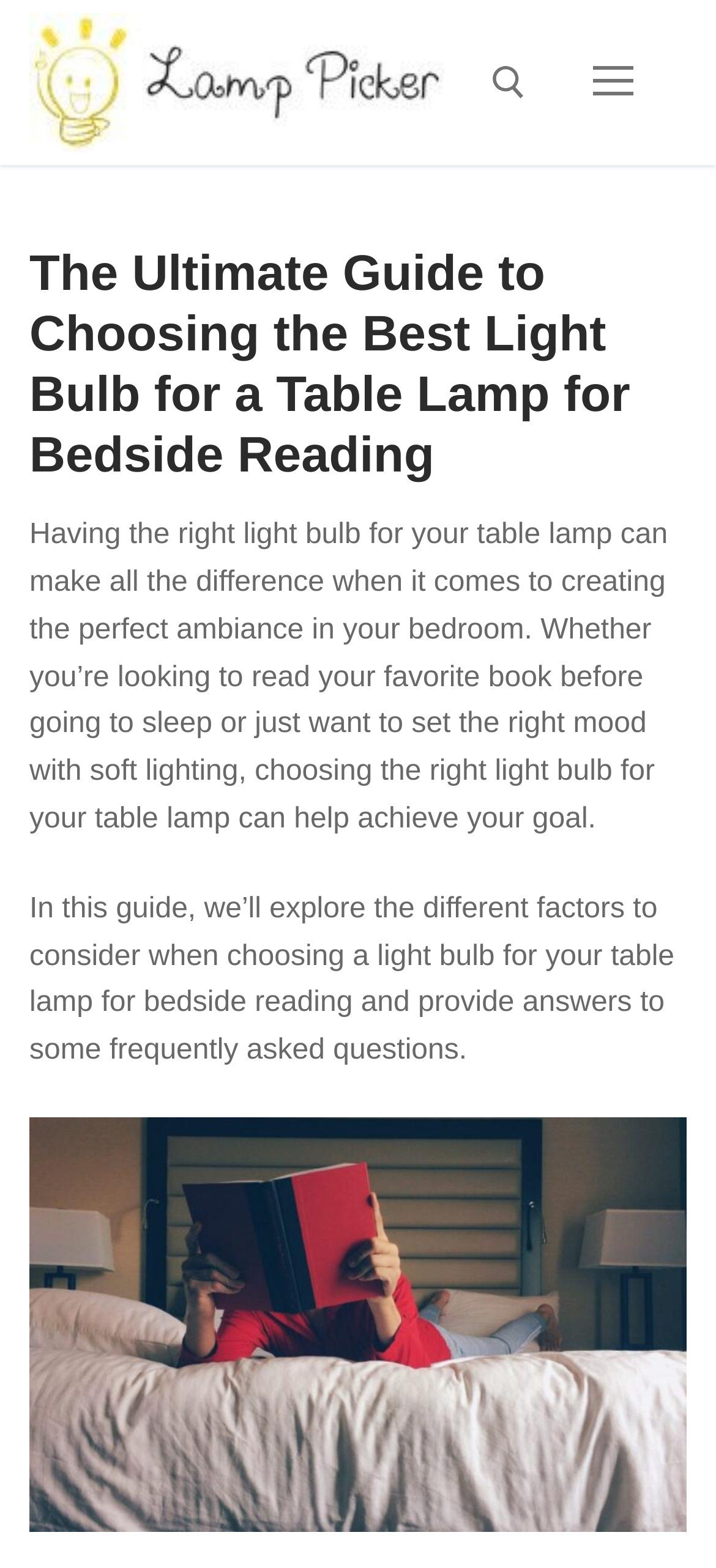Identify the text that serves as the heading for the webpage and generate it.

The Ultimate Guide to Choosing the Best Light Bulb for a Table Lamp for Bedside Reading